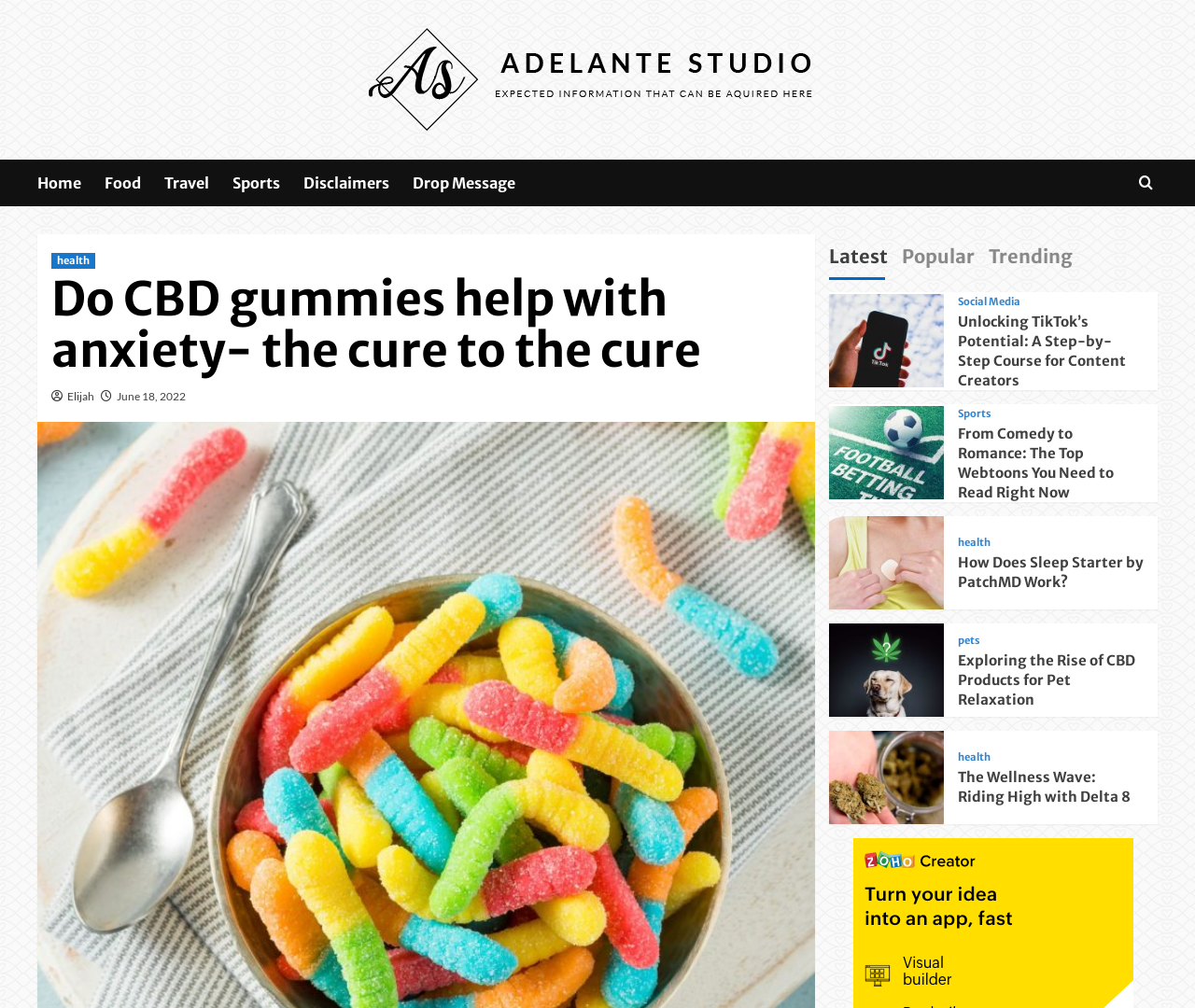Provide the bounding box coordinates of the UI element this sentence describes: "Drop Message".

[0.345, 0.158, 0.451, 0.205]